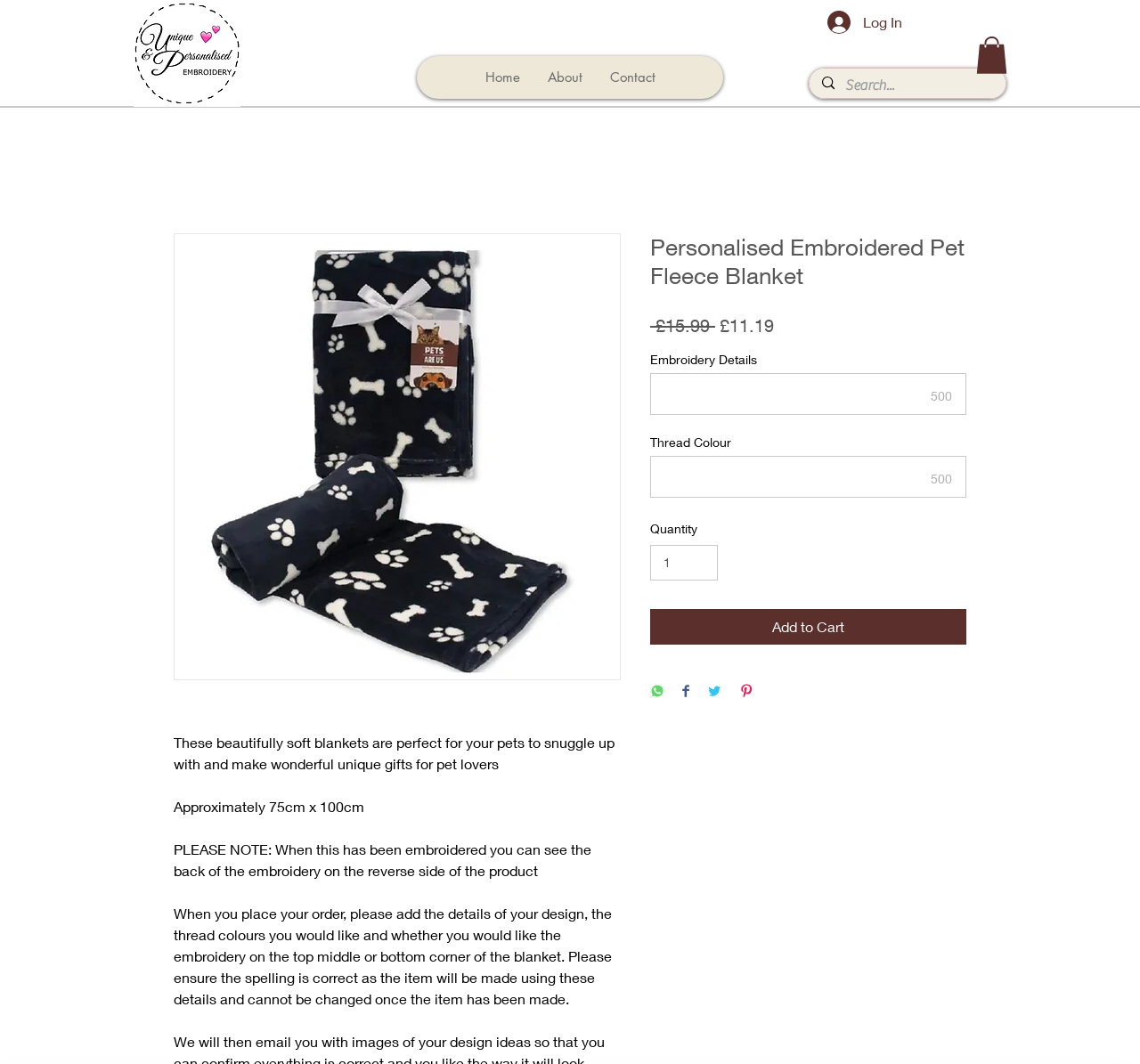Identify the bounding box coordinates of the region that needs to be clicked to carry out this instruction: "Enter embroidery details". Provide these coordinates as four float numbers ranging from 0 to 1, i.e., [left, top, right, bottom].

[0.57, 0.35, 0.848, 0.39]